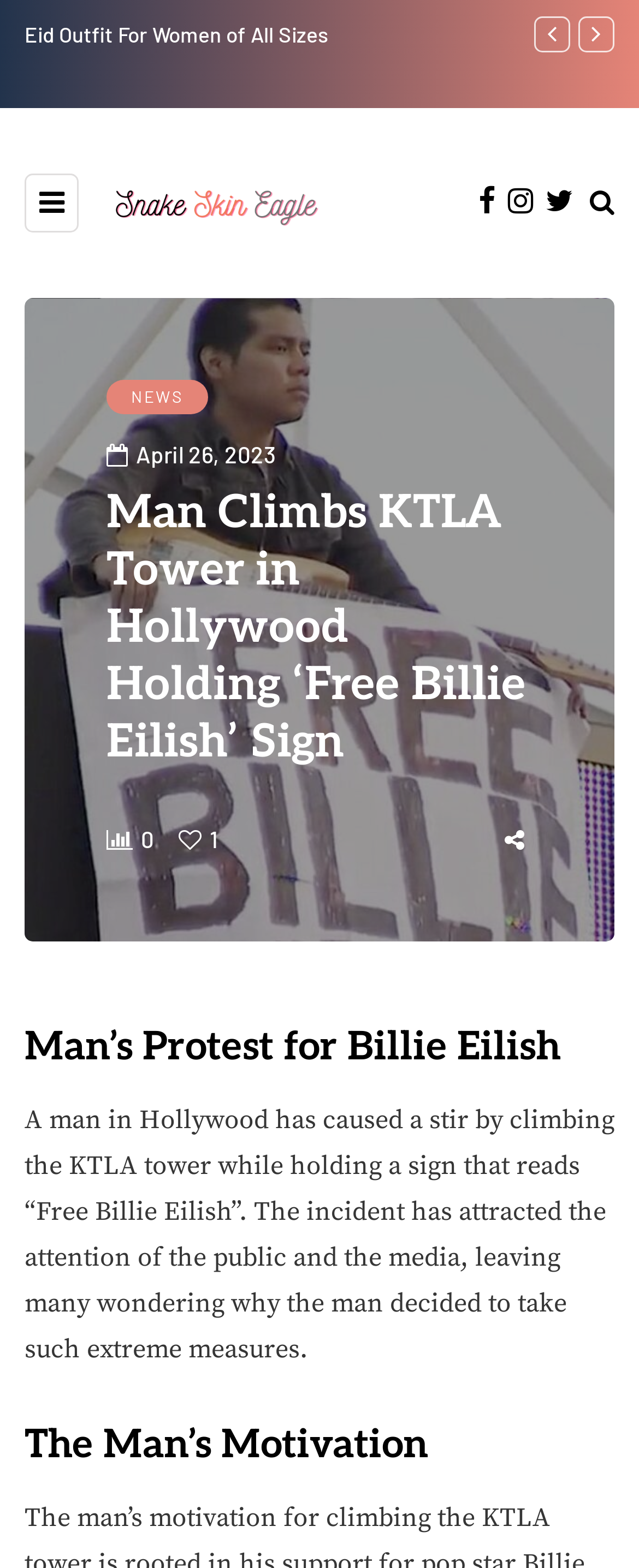Analyze the image and give a detailed response to the question:
In which city did the incident occur?

The answer can be found in the StaticText element which describes the incident, stating 'A man in Hollywood has caused a stir by climbing the KTLA tower while holding a sign that reads “Free Billie Eilish”.'